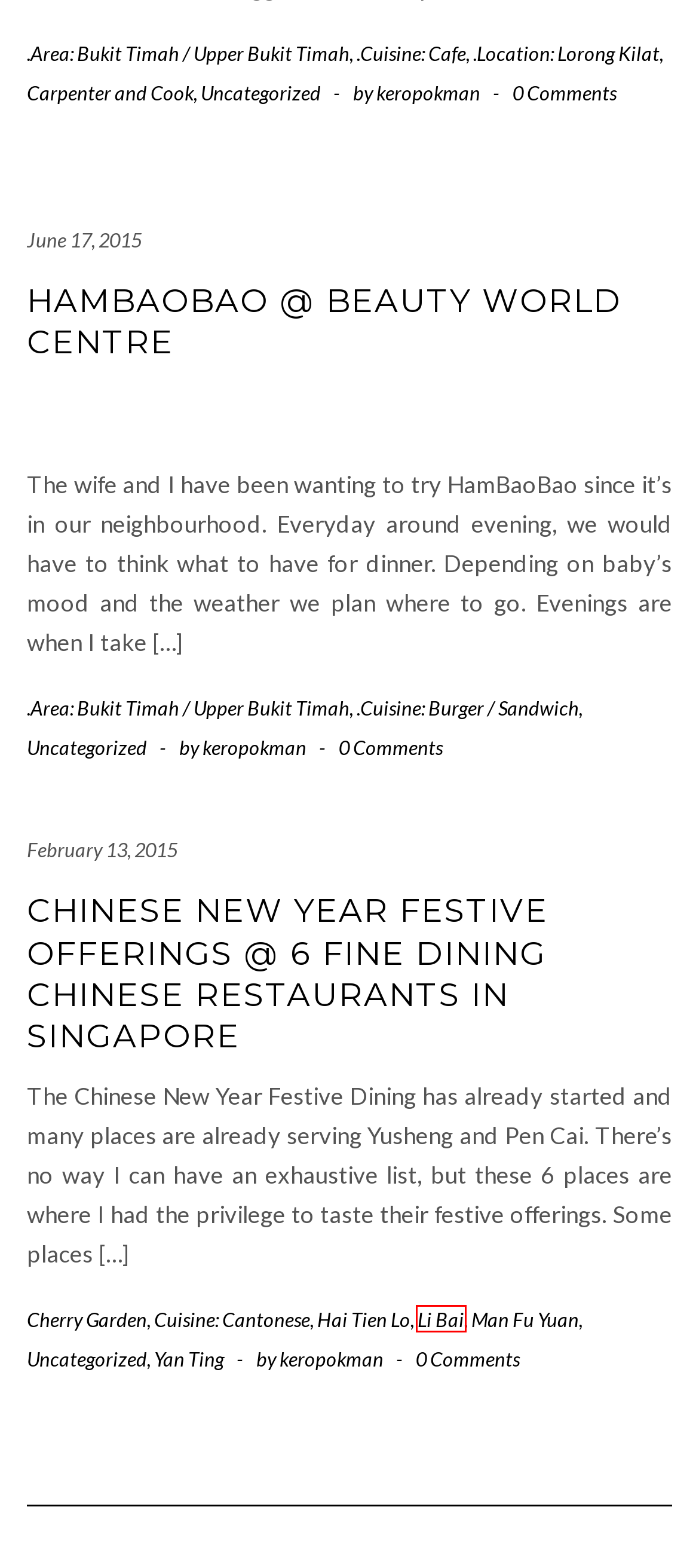Review the screenshot of a webpage which includes a red bounding box around an element. Select the description that best fits the new webpage once the element in the bounding box is clicked. Here are the candidates:
A. Li Bai – KeropokMan
B. .Cuisine: Burger / Sandwich – KeropokMan
C. Cuisine: Cantonese – KeropokMan
D. Man Fu Yuan – KeropokMan
E. Hai Tien Lo – KeropokMan
F. Yan Ting – KeropokMan
G. .Area: Bukit Timah / Upper Bukit Timah – KeropokMan
H. .Cuisine: Cafe – KeropokMan

A